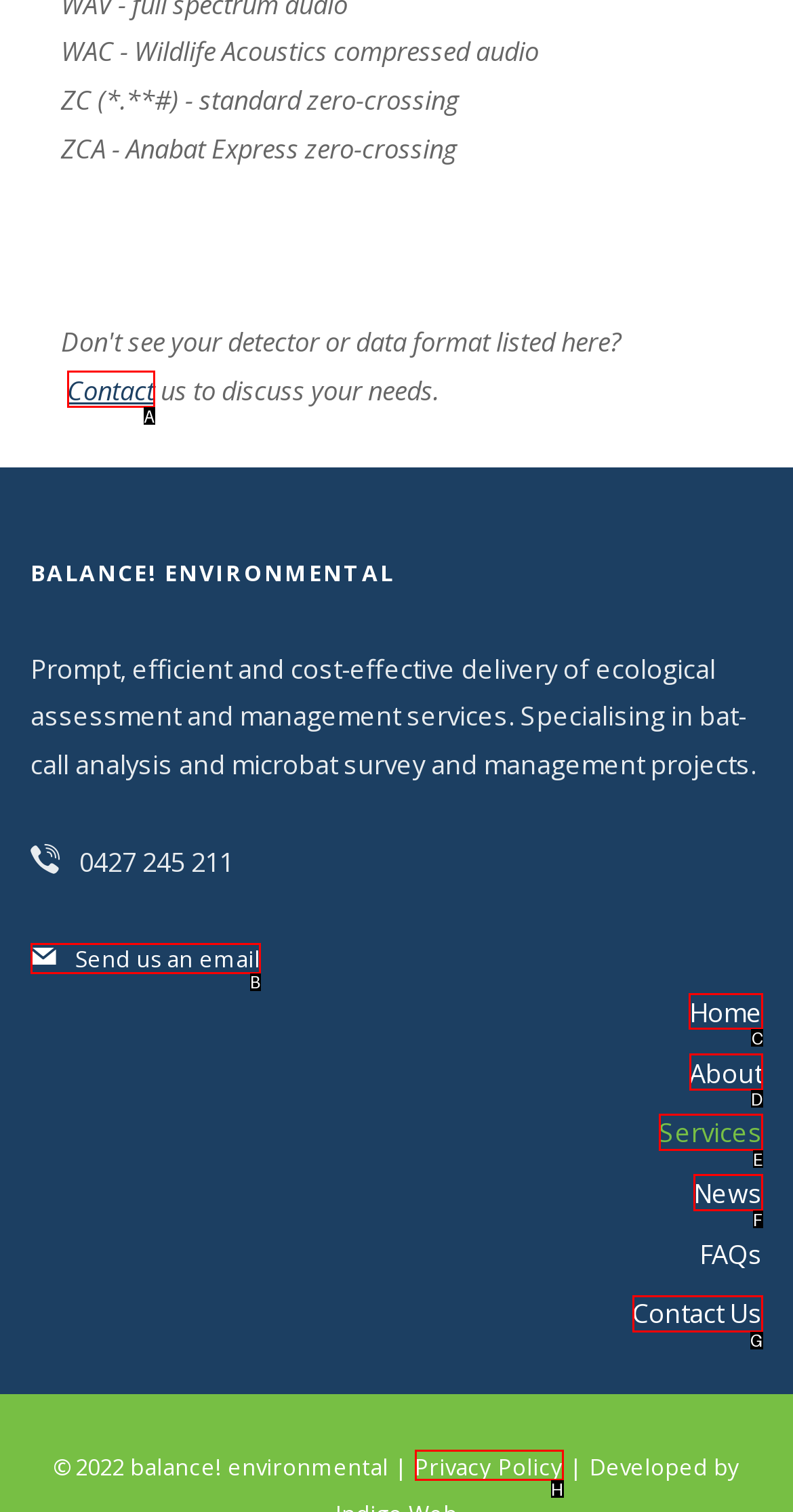From the given options, choose the one to complete the task: Go to Home page
Indicate the letter of the correct option.

C